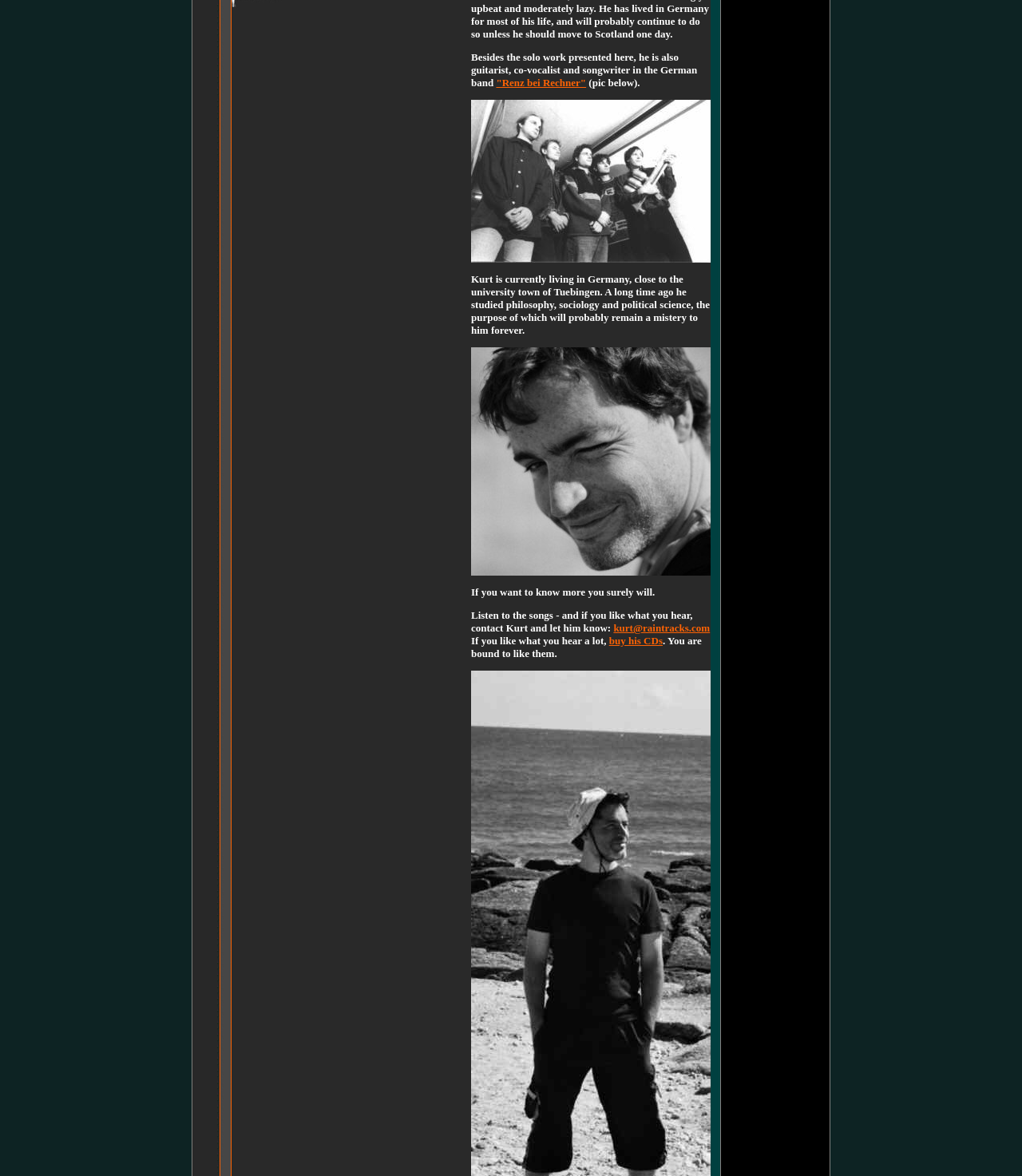From the webpage screenshot, predict the bounding box of the UI element that matches this description: "kurt@raintracks.com".

[0.6, 0.529, 0.695, 0.539]